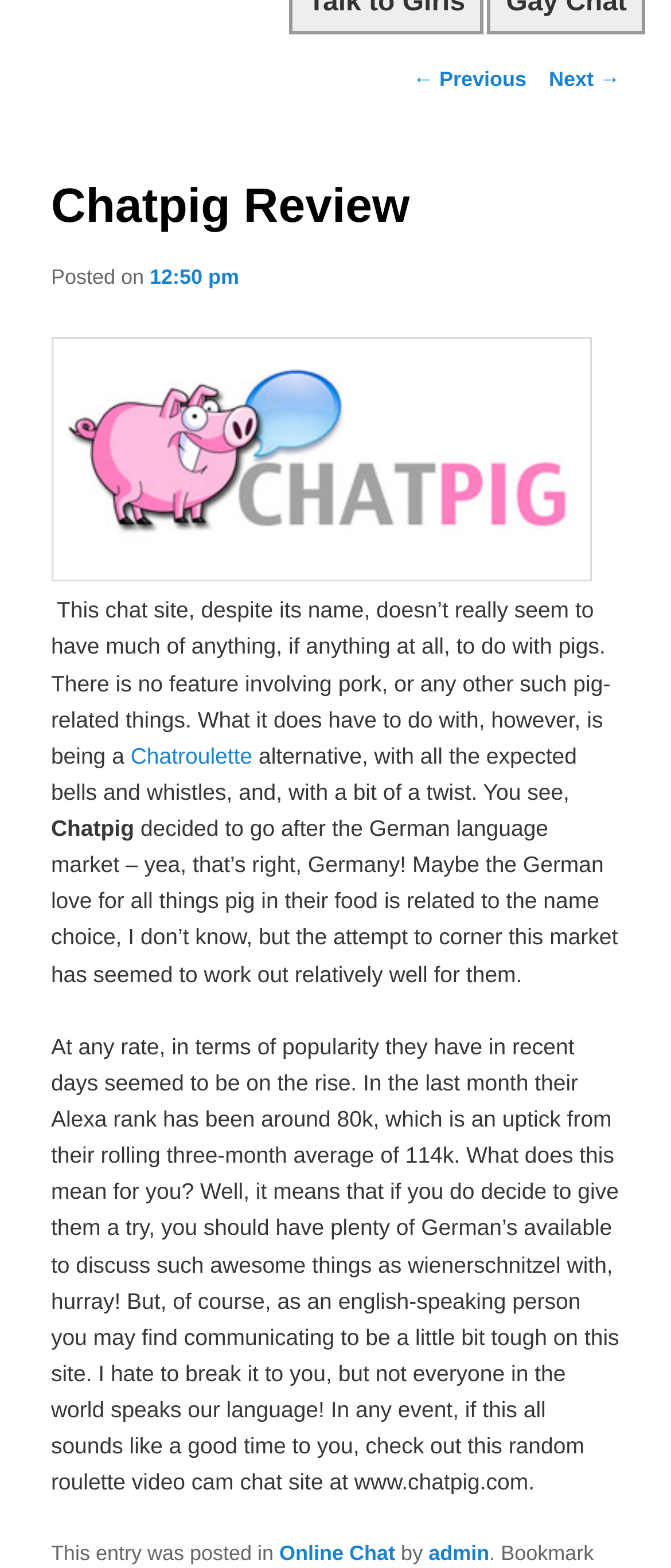Identify the bounding box coordinates for the UI element described as: "admin".

[0.639, 0.982, 0.729, 0.998]